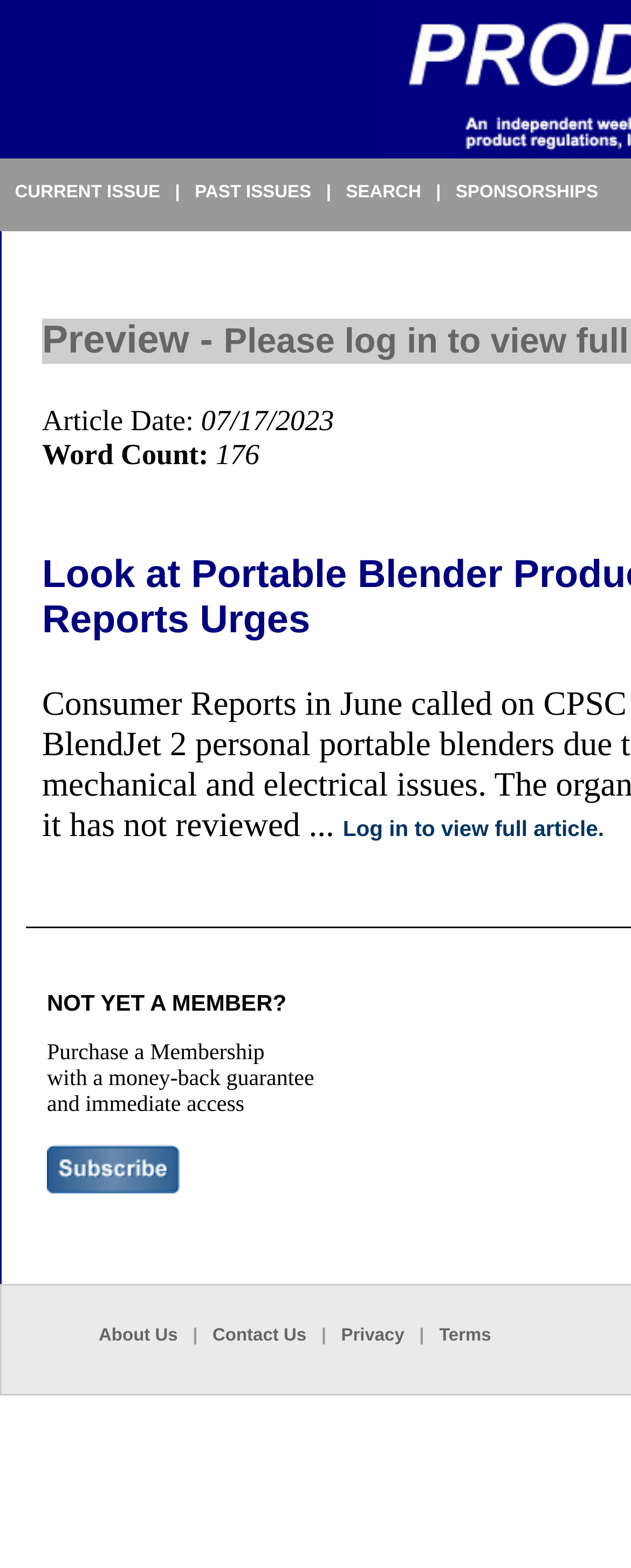What is the text above the 'Log in to view full article' message?
Look at the webpage screenshot and answer the question with a detailed explanation.

The 'Log in to view full article' message is a child element of the root element, which has a text description of 'Product Safety Letter - Look at Portable Blender Product, Consumer Reports Urges'. Therefore, the text above the 'Log in to view full article' message is 'Product Safety Letter'.